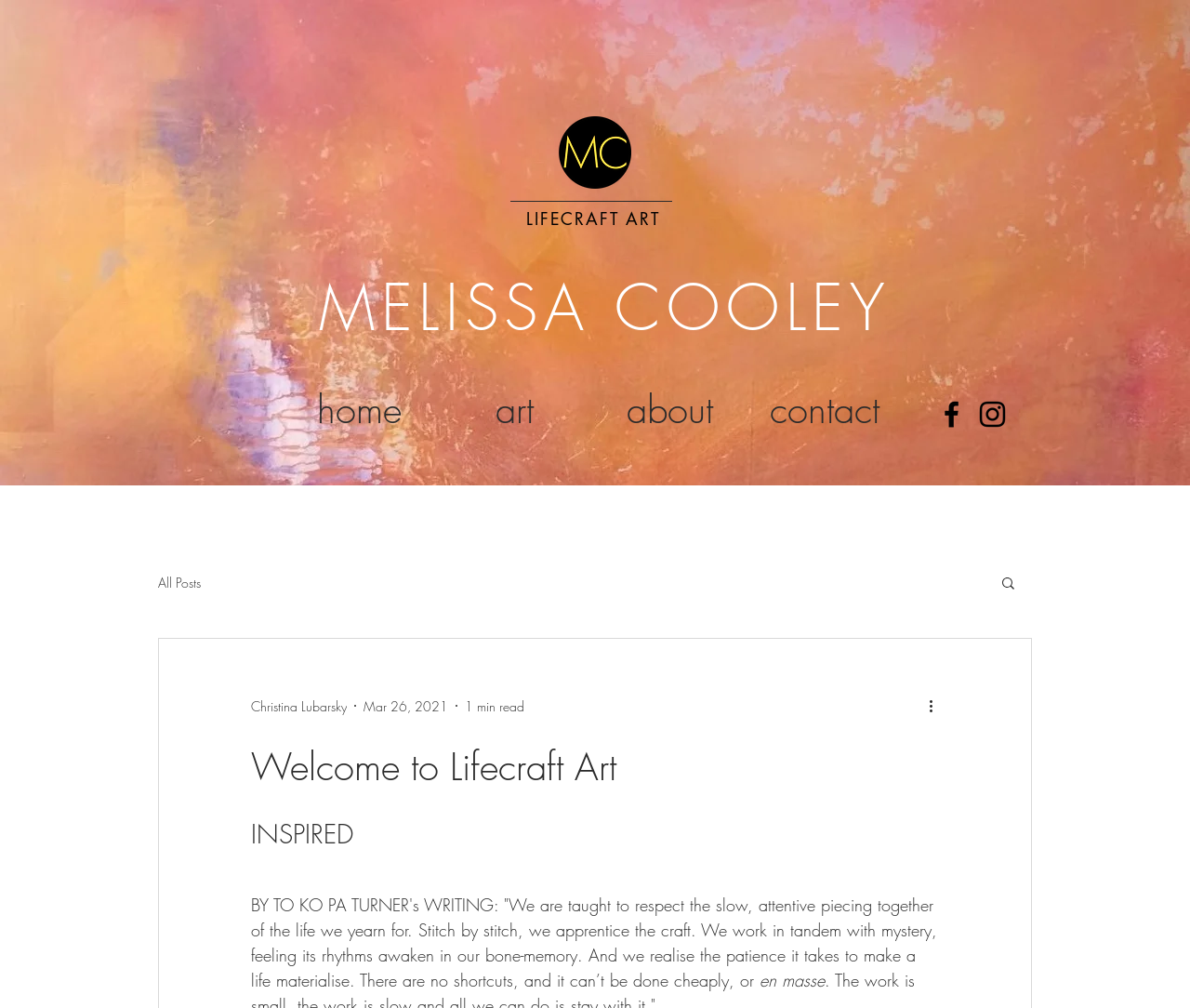Using the element description: "aria-label="Black Facebook Icon"", determine the bounding box coordinates for the specified UI element. The coordinates should be four float numbers between 0 and 1, [left, top, right, bottom].

[0.785, 0.394, 0.814, 0.428]